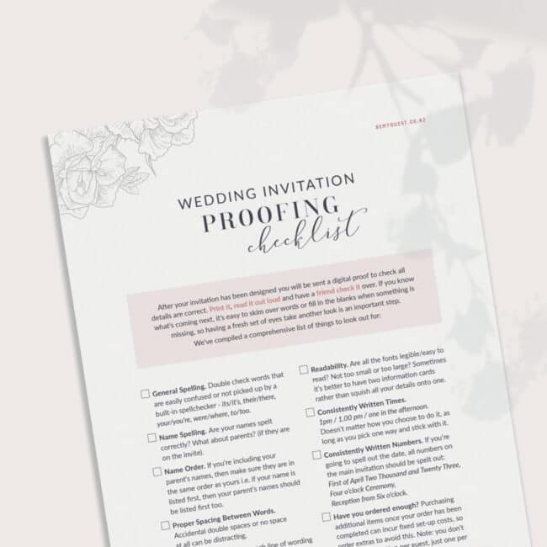Explain all the elements you observe in the image.

This image depicts a beautifully designed "Wedding Invitation Proofing Checklist" sheet, emphasizing the importance of meticulous attention to detail for couples preparing their wedding invitations. The layout presents a blend of elegant typography and light floral illustrations, providing a sophisticated backdrop for the content.

The checklist begins with an introductory note, explaining that after the invitation design is completed, a digital proof will be sent to ensure that all details are correct. It encourages users to meticulously review and fill out the blanks as needed, highlighting the importance of thoroughness in wedding invitation preparation.

Prominently featured are various essential items in the checklist, such as "General Spelling," "Name Spelling," and "Readability," each accompanied by checkboxes for easy tracking. The checklist encourages double-checking spelling, verifying names, ensuring that the font is legible, and checking that the spacing is appropriate. 

Overall, the design of this proofing checklist not only serves a practical purpose but also enhances the wedding planning experience by underscoring the significance of getting everything right for this special occasion.